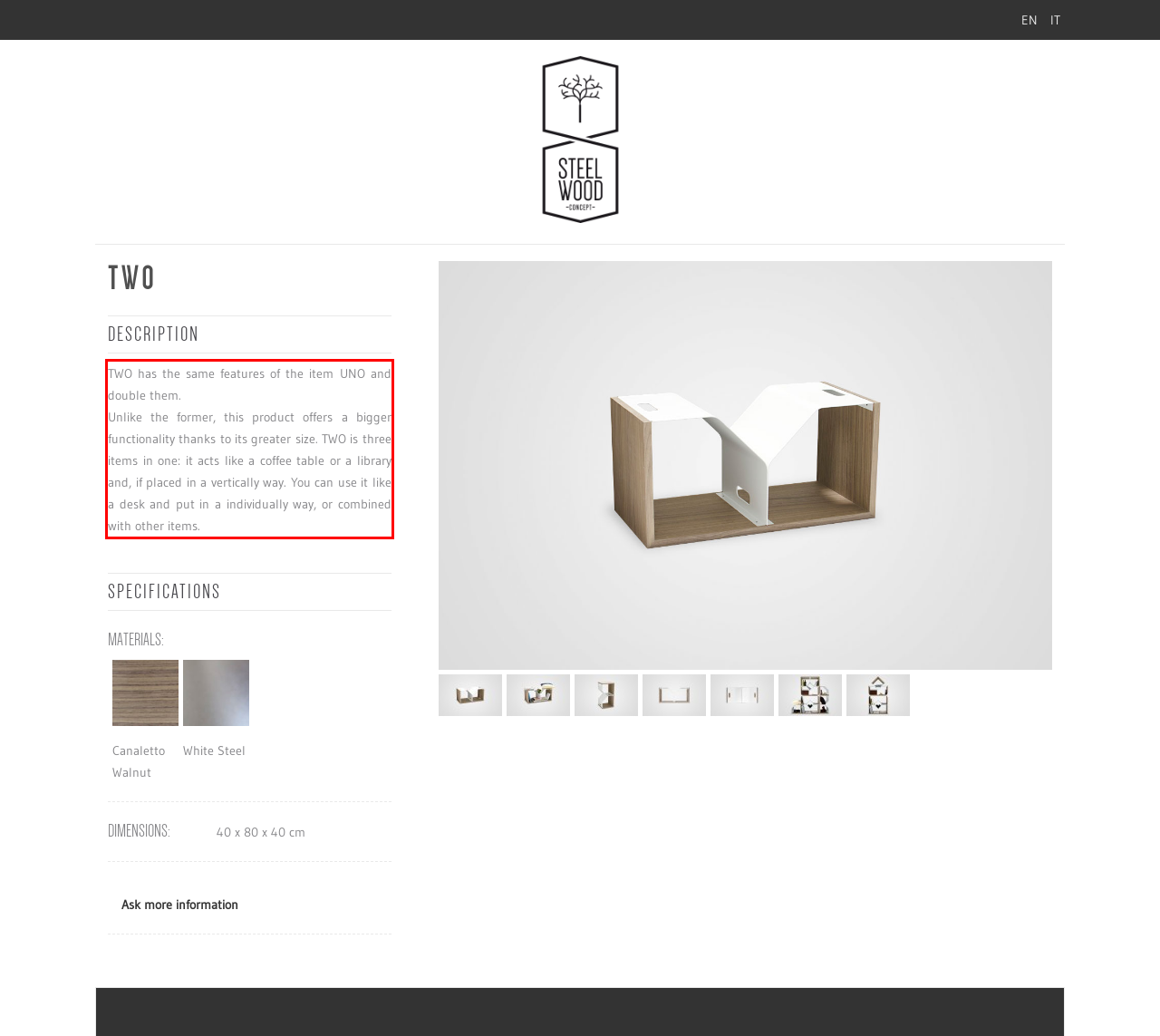Please take the screenshot of the webpage, find the red bounding box, and generate the text content that is within this red bounding box.

TWO has the same features of the item UNO and double them. Unlike the former, this product offers a bigger functionality thanks to its greater size. TWO is three items in one: it acts like a coffee table or a library and, if placed in a vertically way. You can use it like a desk and put in a individually way, or combined with other items.